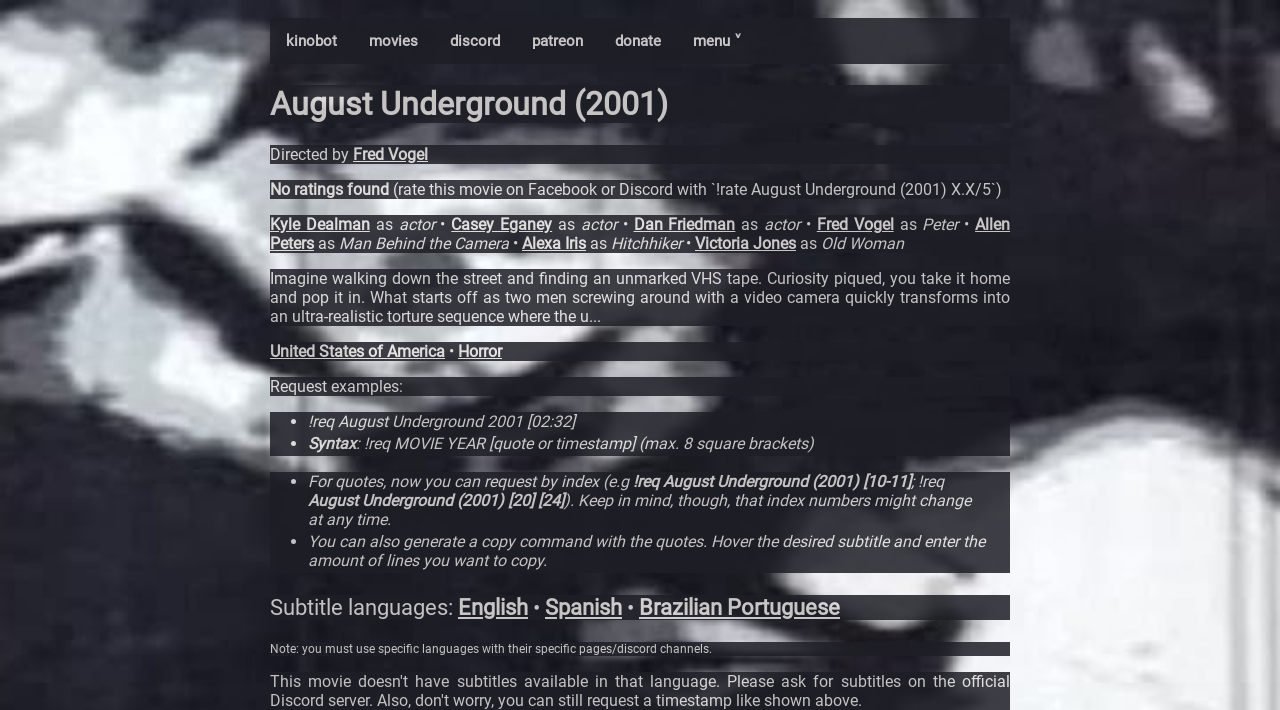What is the language of the subtitle available for the movie?
Use the screenshot to answer the question with a single word or phrase.

English